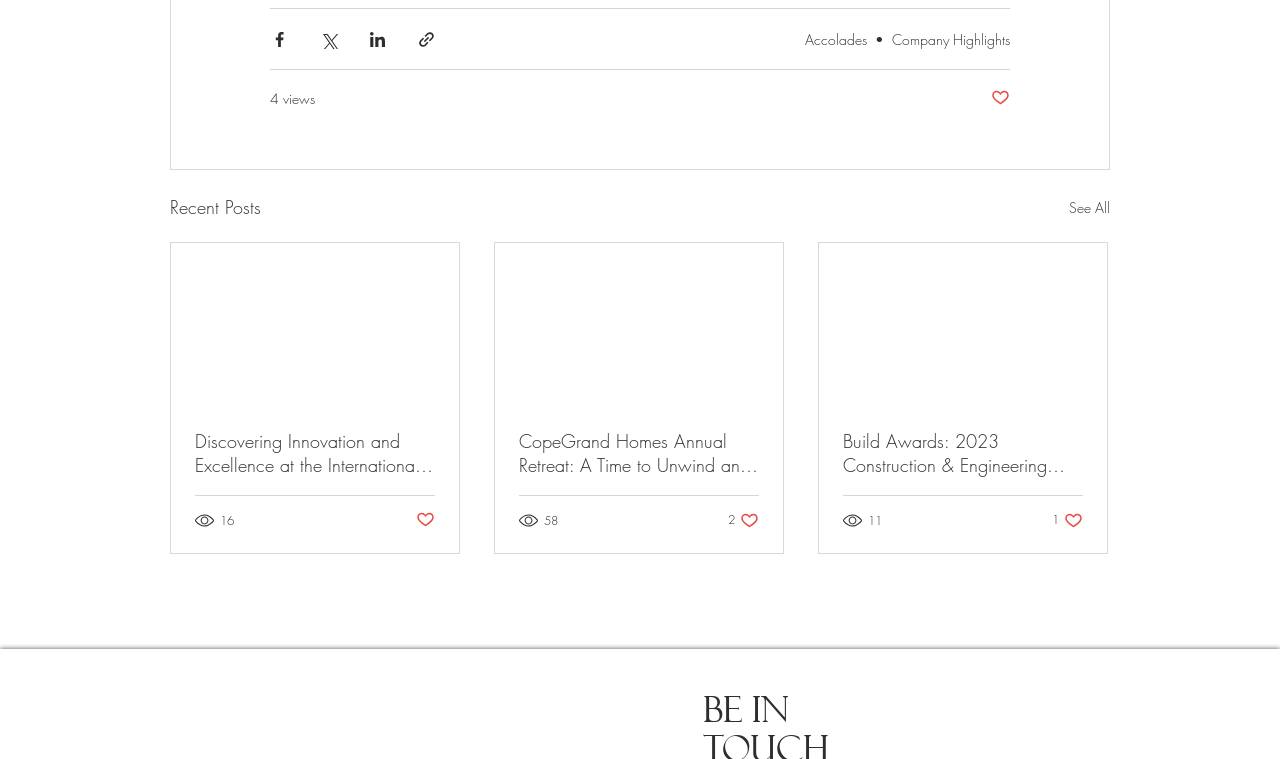How many likes does the second post have?
Using the visual information, reply with a single word or short phrase.

2 likes